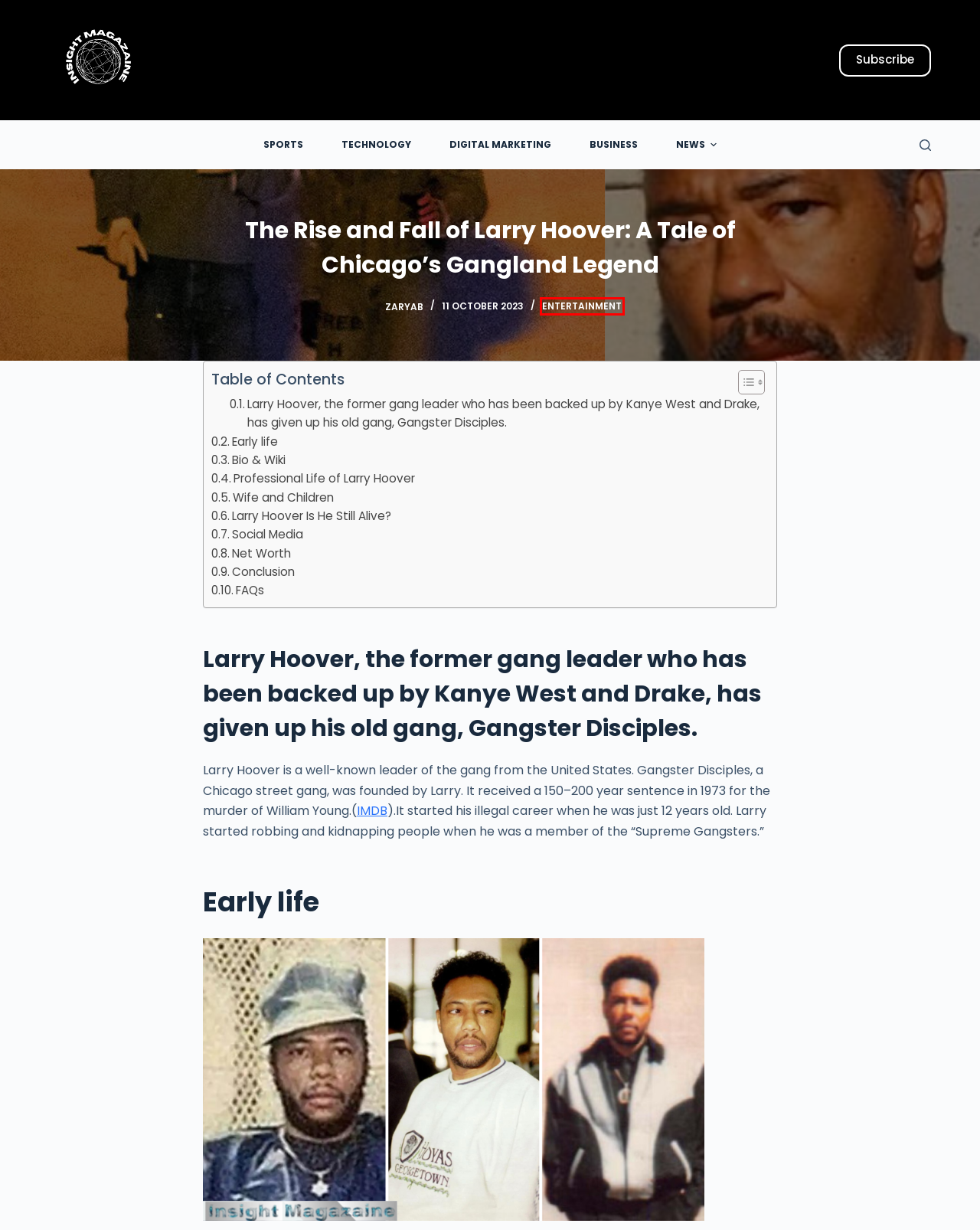Examine the screenshot of a webpage with a red bounding box around a specific UI element. Identify which webpage description best matches the new webpage that appears after clicking the element in the red bounding box. Here are the candidates:
A. Business Archives - insightmagazaine.com
B. Home - insightmagazaine.com
C. Digital Marketing Archives - insightmagazaine.com
D. Sports Archives - insightmagazaine.com
E. Technology Archives - insightmagazaine.com
F. Entertainment Archives - insightmagazaine.com
G. Zaryab, Author at insightmagazaine.com
H. News Archives - insightmagazaine.com

F